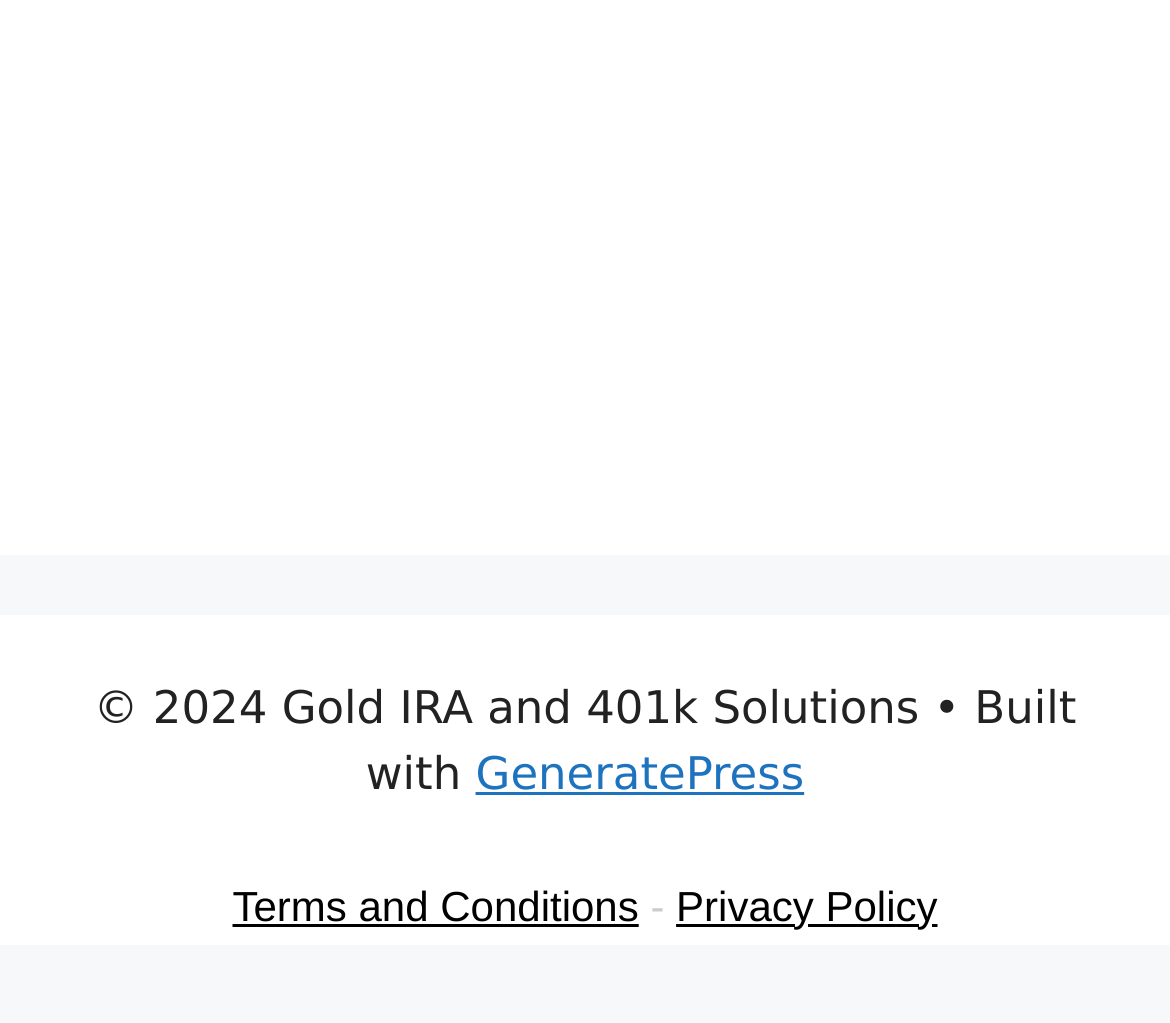Provide a one-word or one-phrase answer to the question:
What is the copyright year of the website?

2024